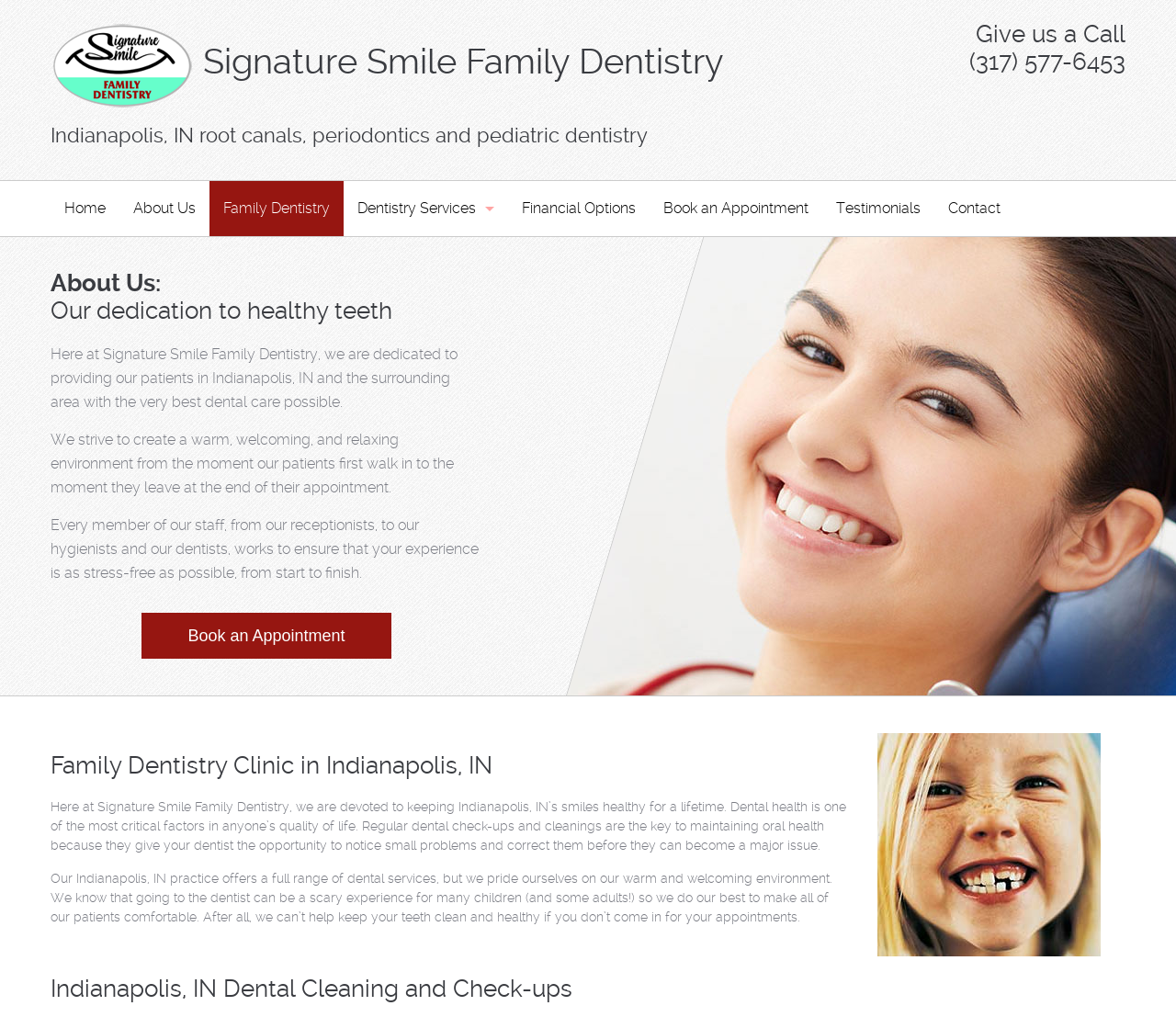Given the content of the image, can you provide a detailed answer to the question?
What services does the dentistry clinic offer?

I found the services offered by the clinic by looking at the navigation menu at the top of the webpage, which lists various services such as 'Root Canals', 'Dentures', 'Crowns and Bridges', and more.